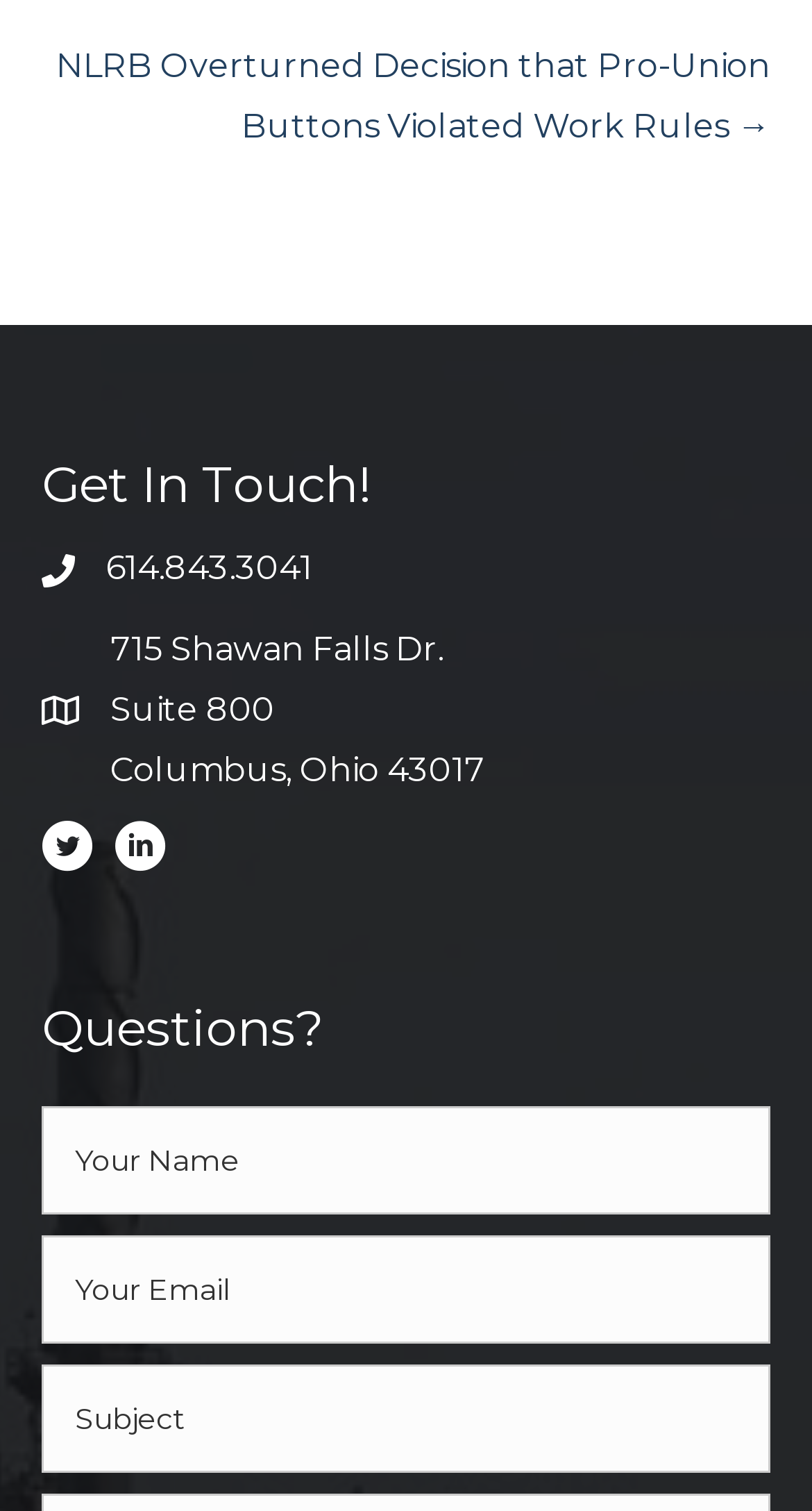Find the bounding box coordinates of the clickable element required to execute the following instruction: "Fill in the text box to ask a question". Provide the coordinates as four float numbers between 0 and 1, i.e., [left, top, right, bottom].

[0.051, 0.732, 0.949, 0.803]